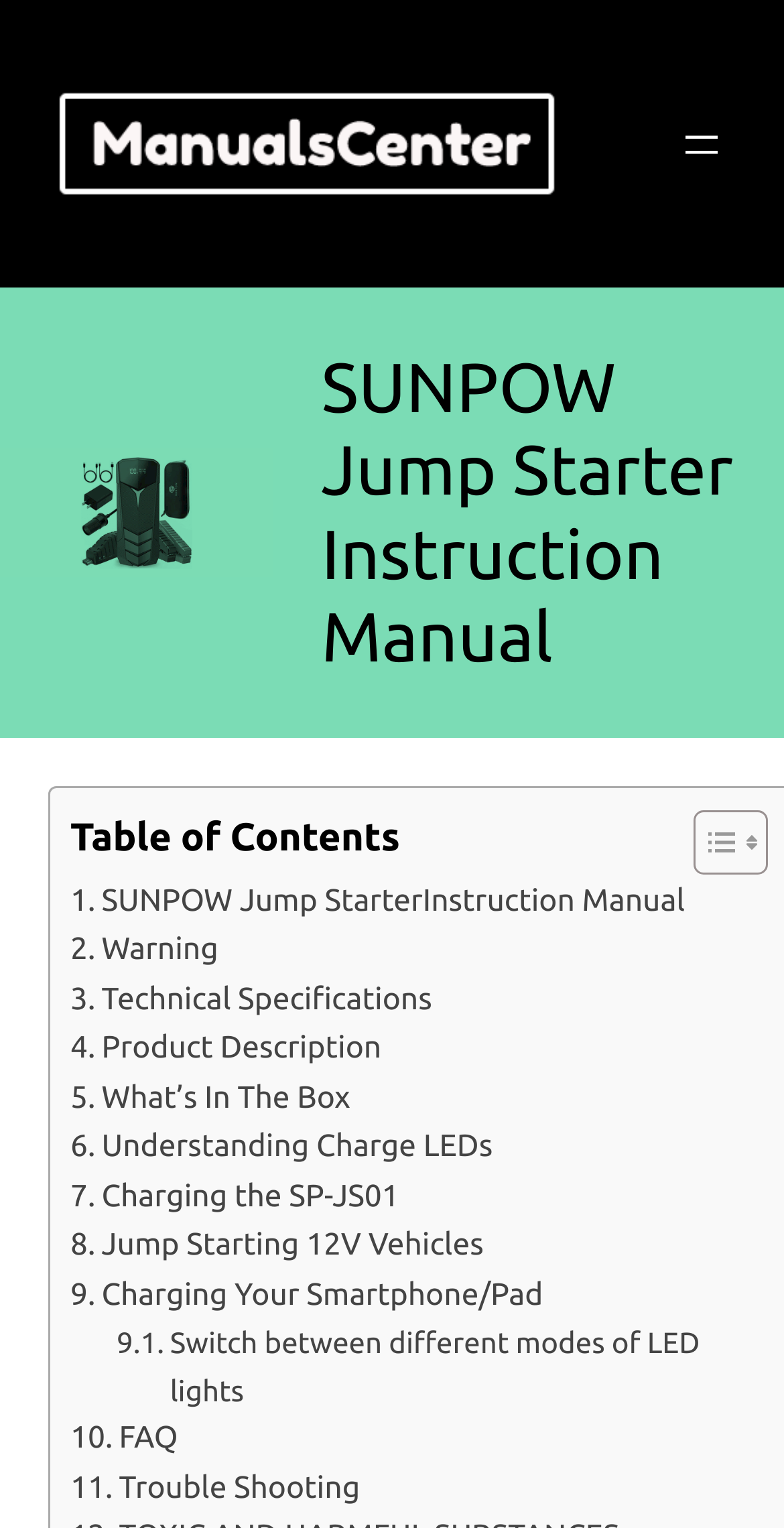Using the image as a reference, answer the following question in as much detail as possible:
What is the last item in the table of contents?

The last item in the table of contents is a link element with the text 'Trouble Shooting', which is the 12th item in the list.